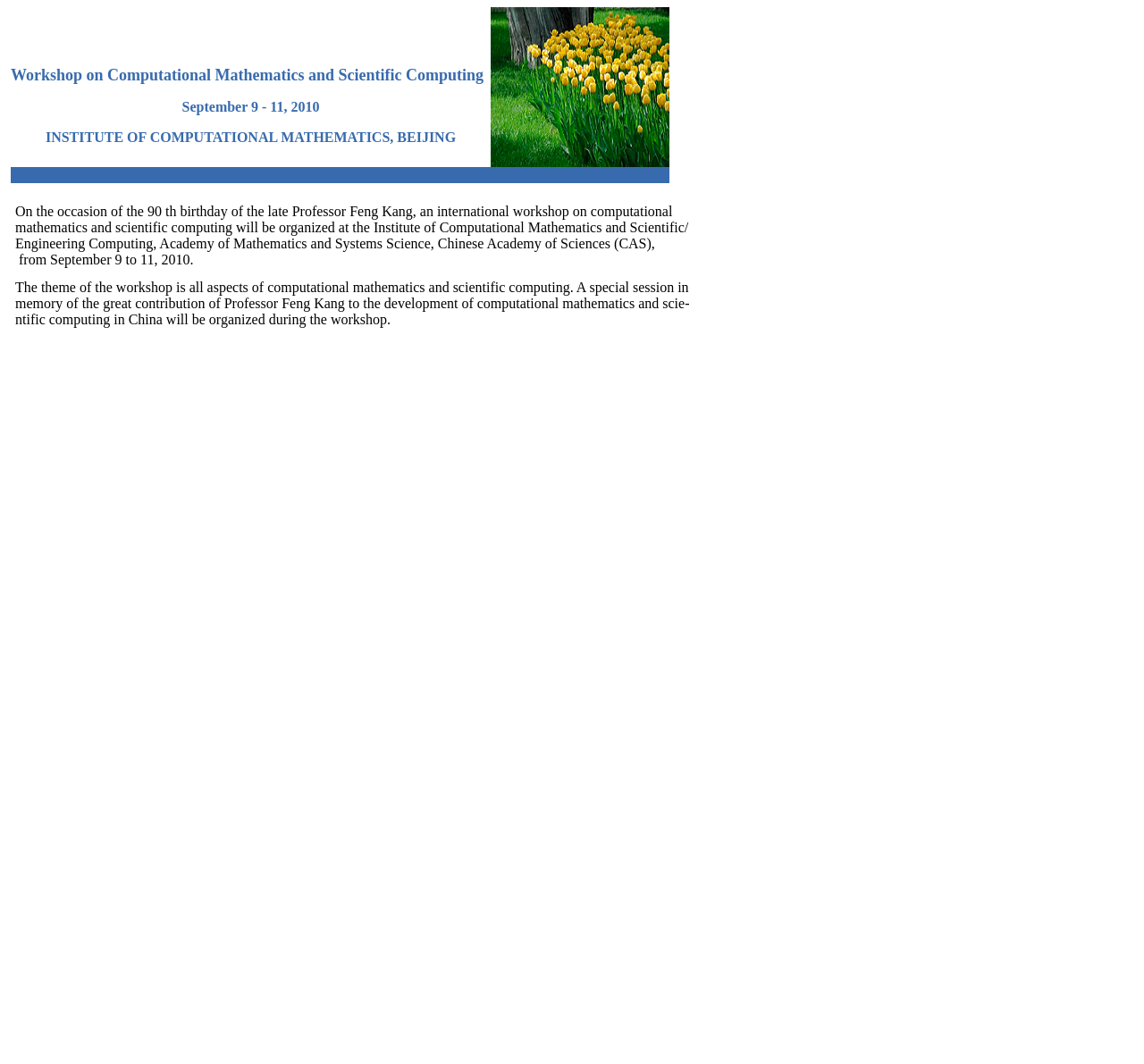Provide your answer in one word or a succinct phrase for the question: 
Where is the workshop organized?

Institute of Computational Mathematics and Scientific/Engineering Computing, Academy of Mathematics and Systems Science, Chinese Academy of Sciences (CAS)